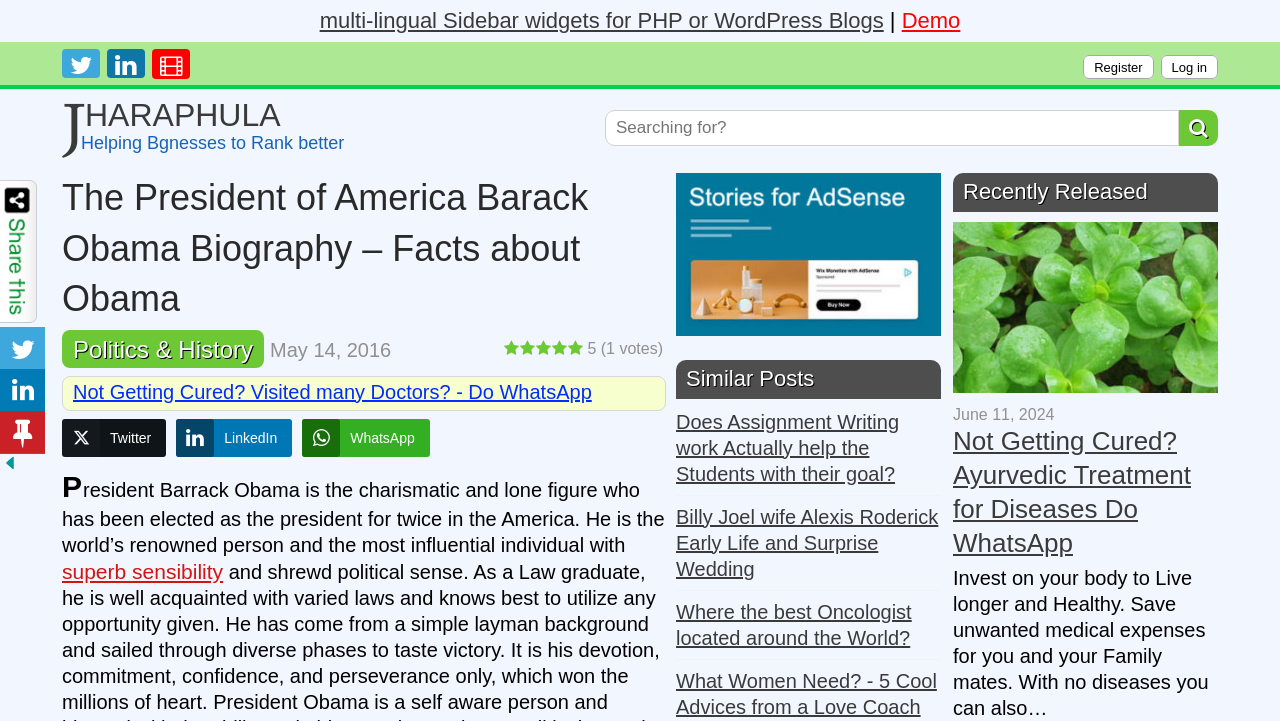Locate the bounding box coordinates of the area you need to click to fulfill this instruction: 'Call the phone number 0207 193 1128'. The coordinates must be in the form of four float numbers ranging from 0 to 1: [left, top, right, bottom].

None